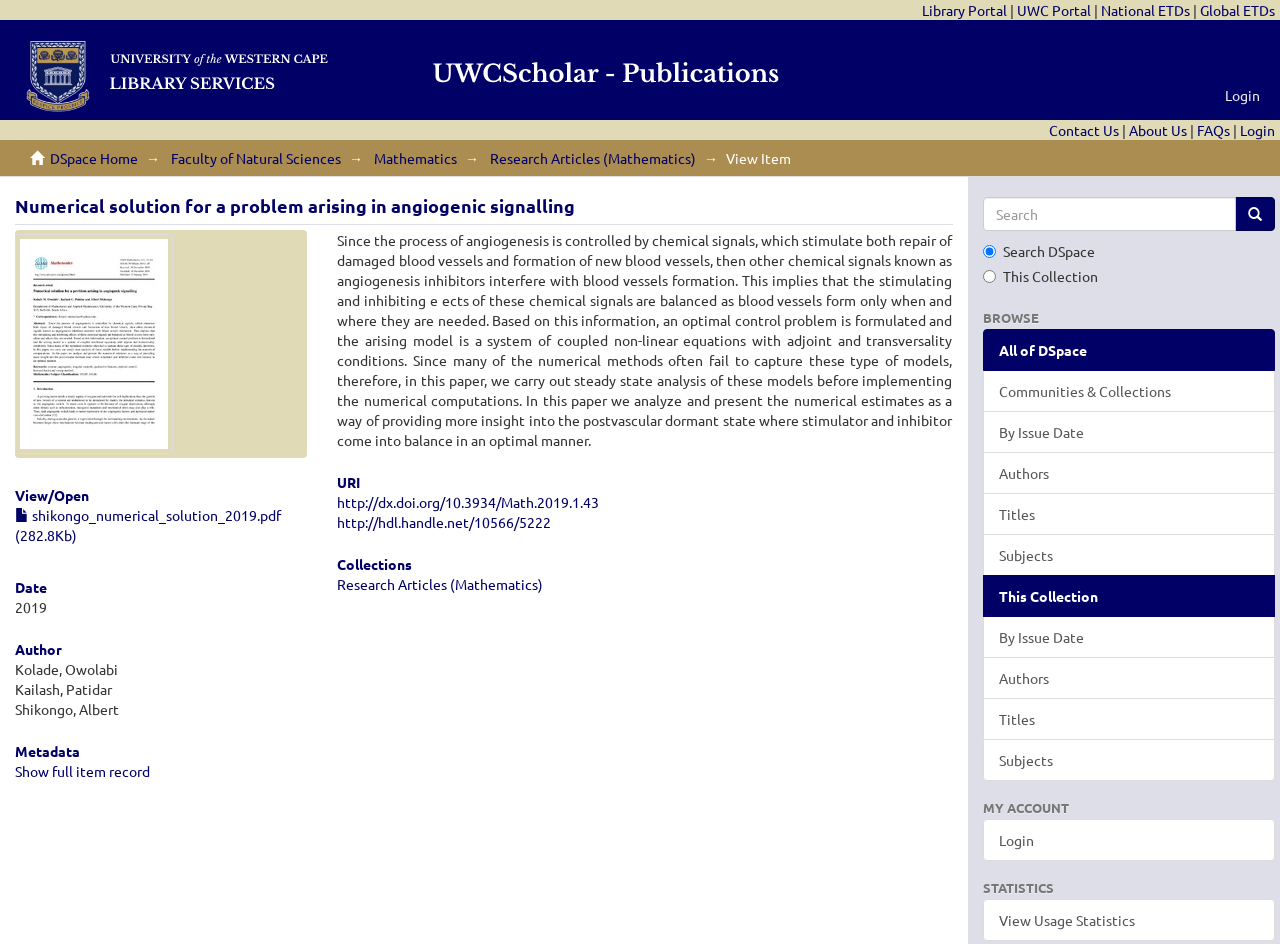From the webpage screenshot, identify the region described by Subjects. Provide the bounding box coordinates as (top-left x, top-left y, bottom-right x, bottom-right y), with each value being a floating point number between 0 and 1.

[0.768, 0.566, 0.996, 0.61]